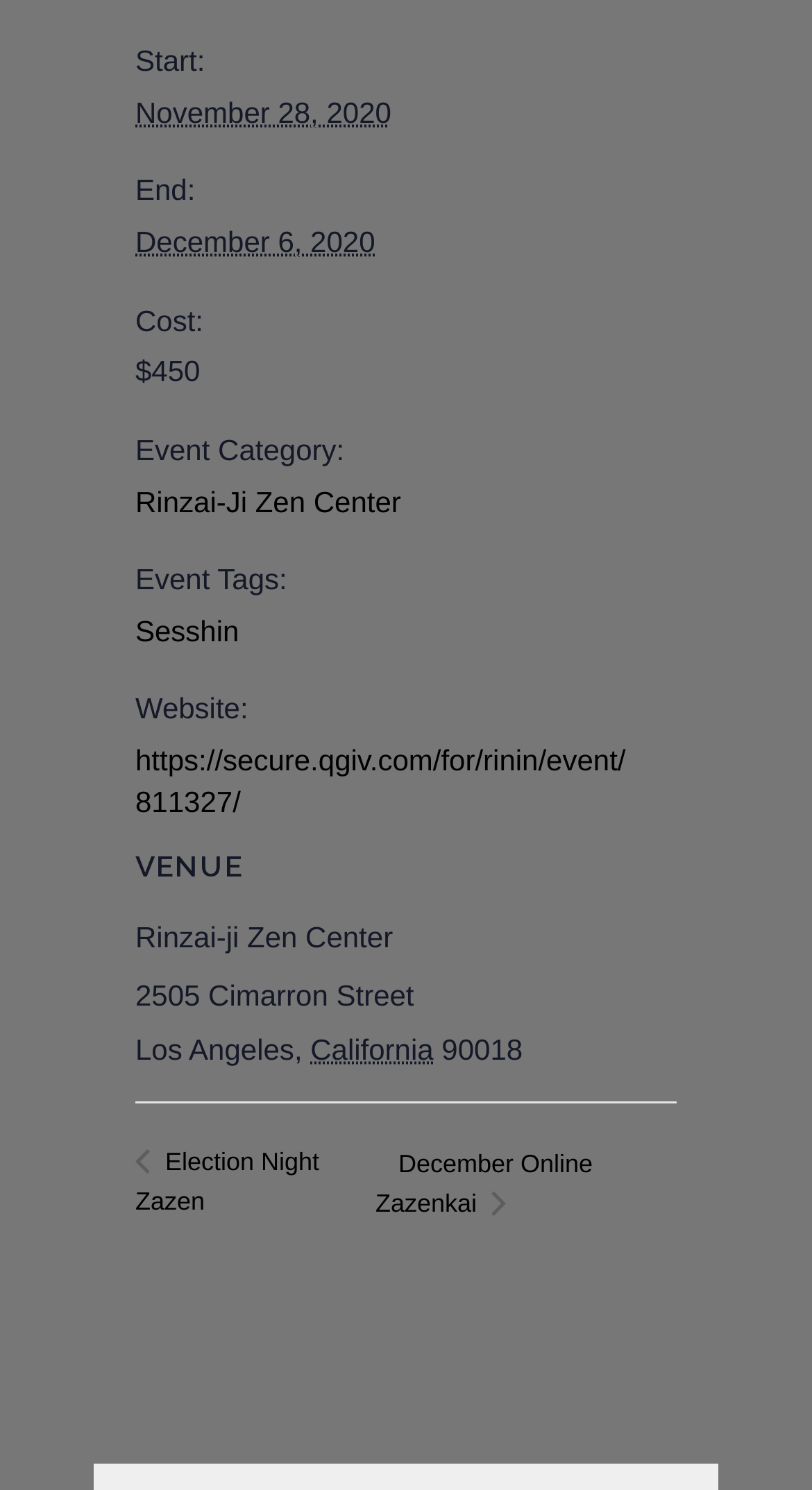What is the name of the event venue?
Using the details from the image, give an elaborate explanation to answer the question.

I found the name of the event venue by looking at the 'Venue name:' field in the description list, which is located in the middle of the webpage. The corresponding venue name is 'Rinzai-ji Zen Center'.